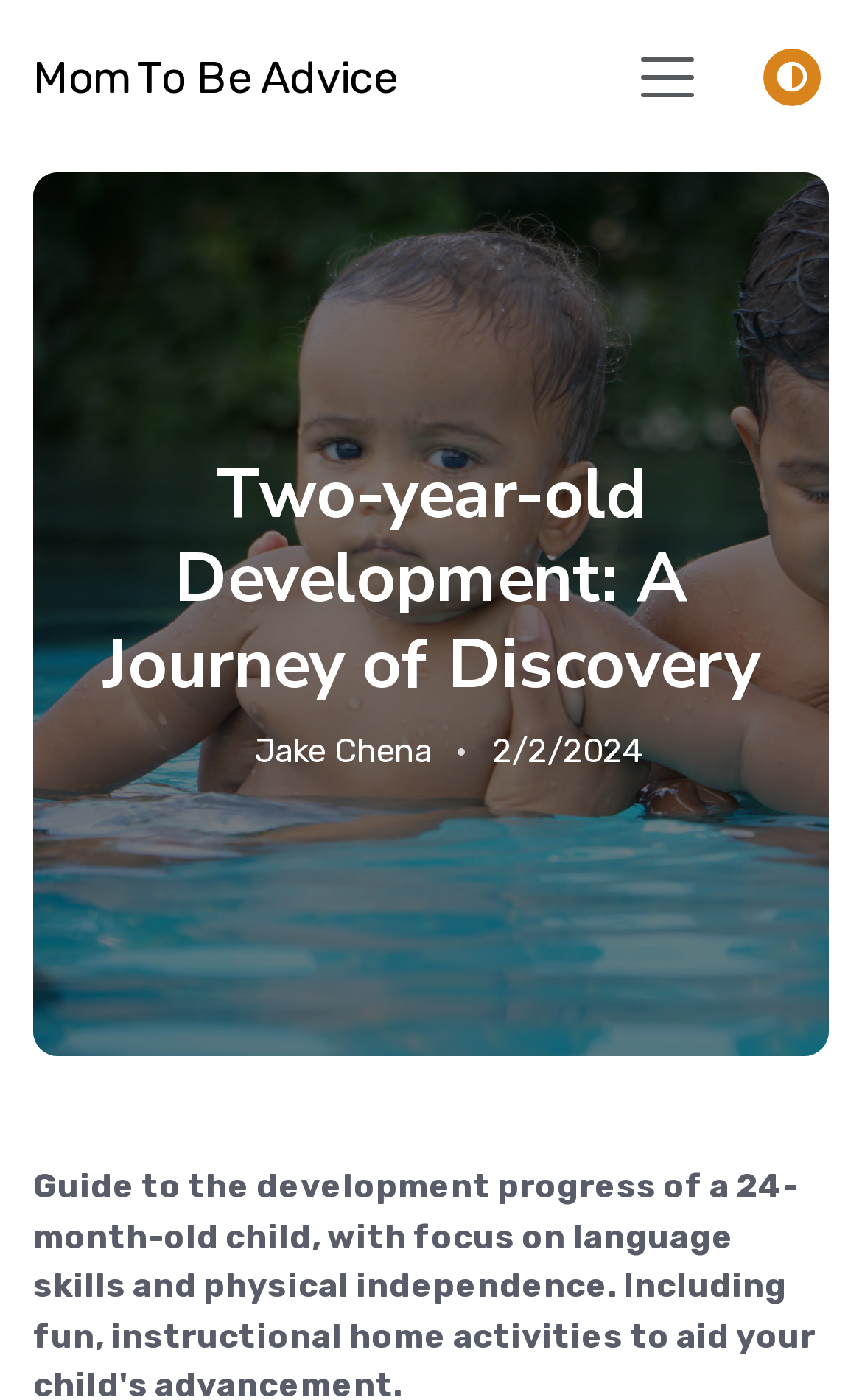Refer to the image and answer the question with as much detail as possible: What is the date of the latest article?

I found the date of the latest article by looking at the static text element that contains the date, which is '2/2/2024'. This element is located below the author's name and above the article content.